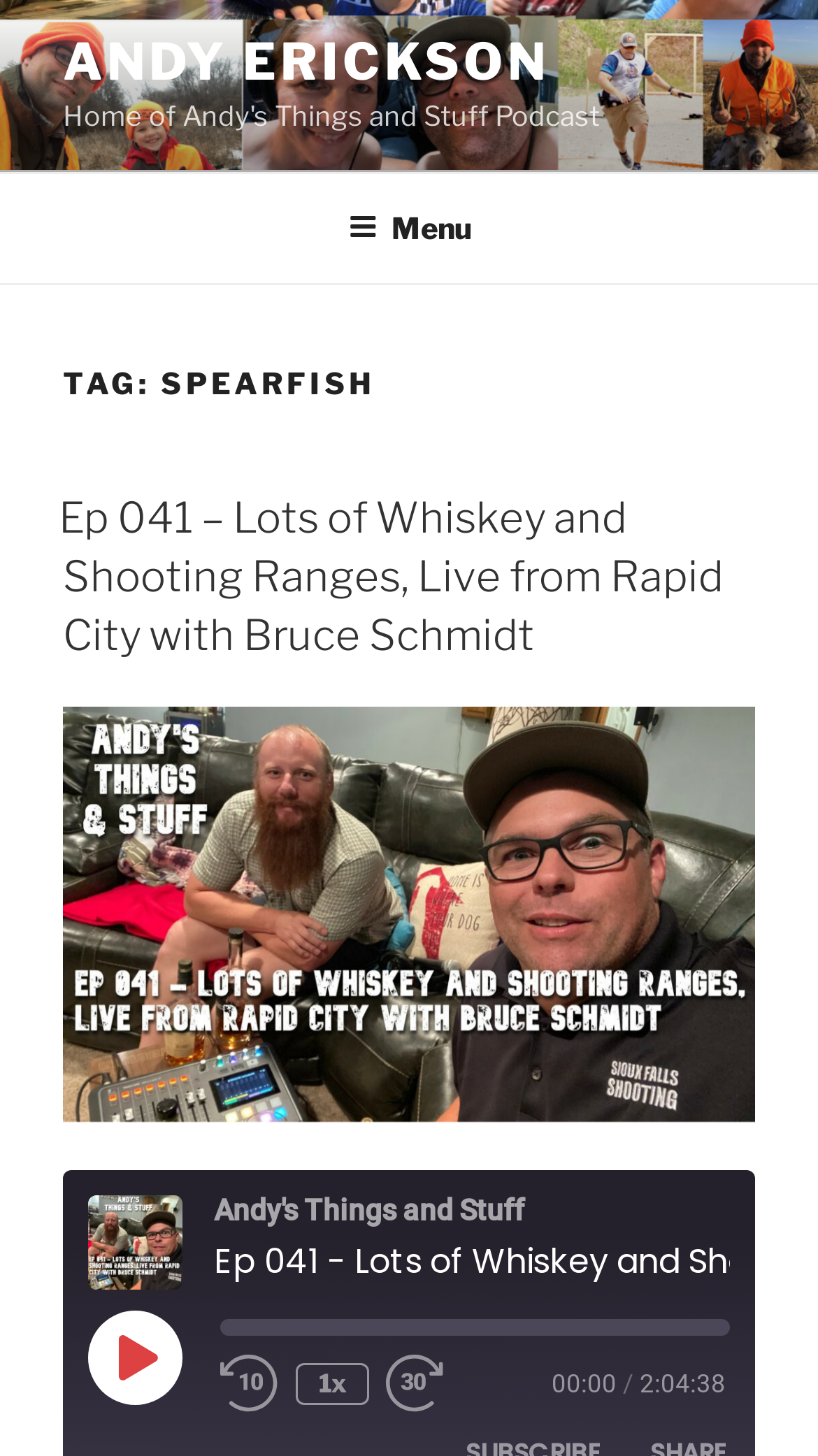Using the details in the image, give a detailed response to the question below:
What is the function of the 'Play Episode' button?

The question is asking for the function of the 'Play Episode' button. By looking at the webpage, we can see that the button is located near the podcast episode title and has a play icon, suggesting that its function is to play the podcast episode.